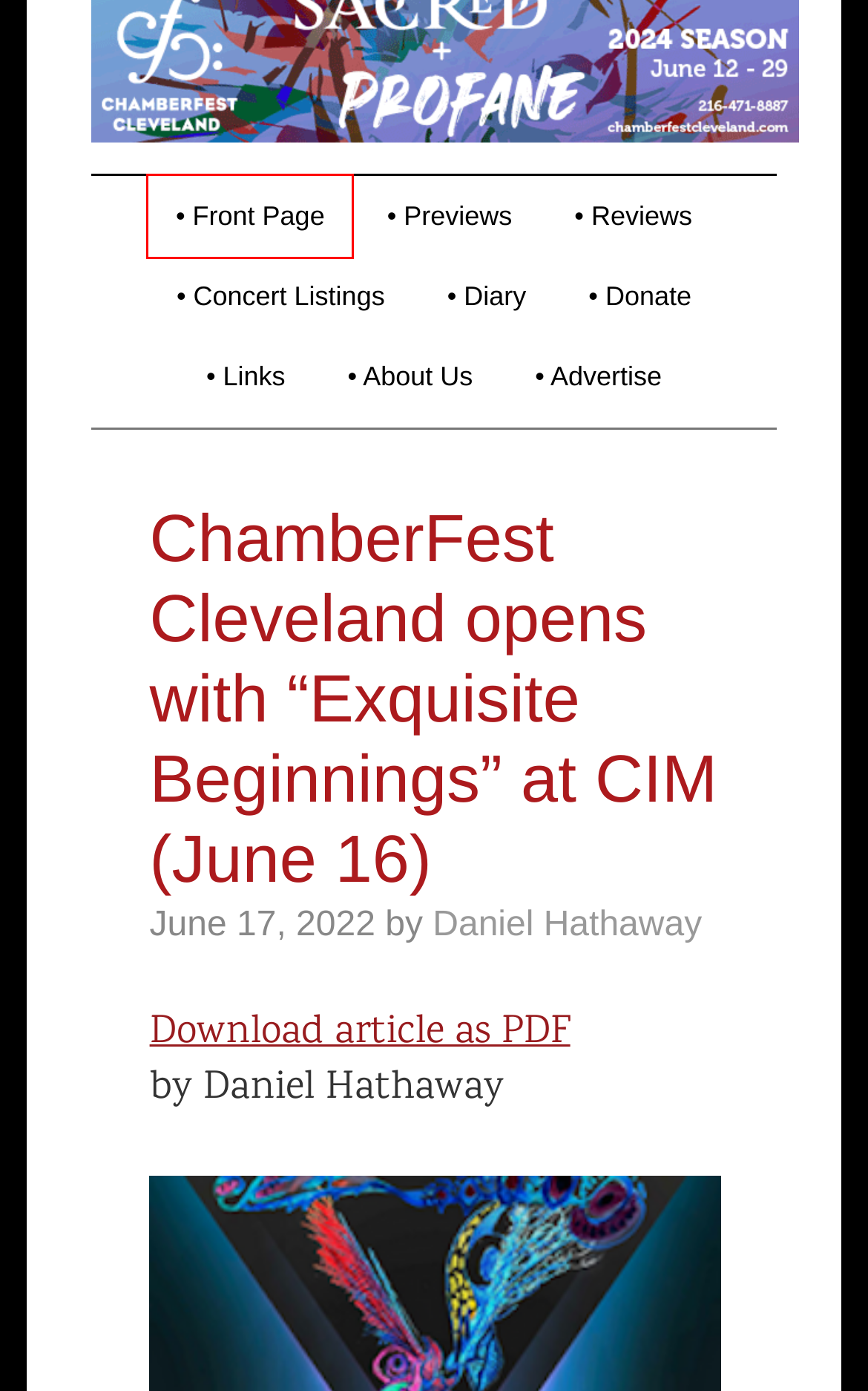Look at the screenshot of the webpage and find the element within the red bounding box. Choose the webpage description that best fits the new webpage that will appear after clicking the element. Here are the candidates:
A. Make a 15th Anniversary gift to ClevelandClassical.com - Cleveland Classical
B. Diary Archives - Cleveland Classical
C. Previews Archives - Cleveland Classical
D. Daniel Hathaway, Author at Cleveland Classical
E. Teng Li Archives - Cleveland Classical
F. Local Resources - Cleveland Classical
G. Cleveland Classical
H. Reviews Archives - Cleveland Classical

G